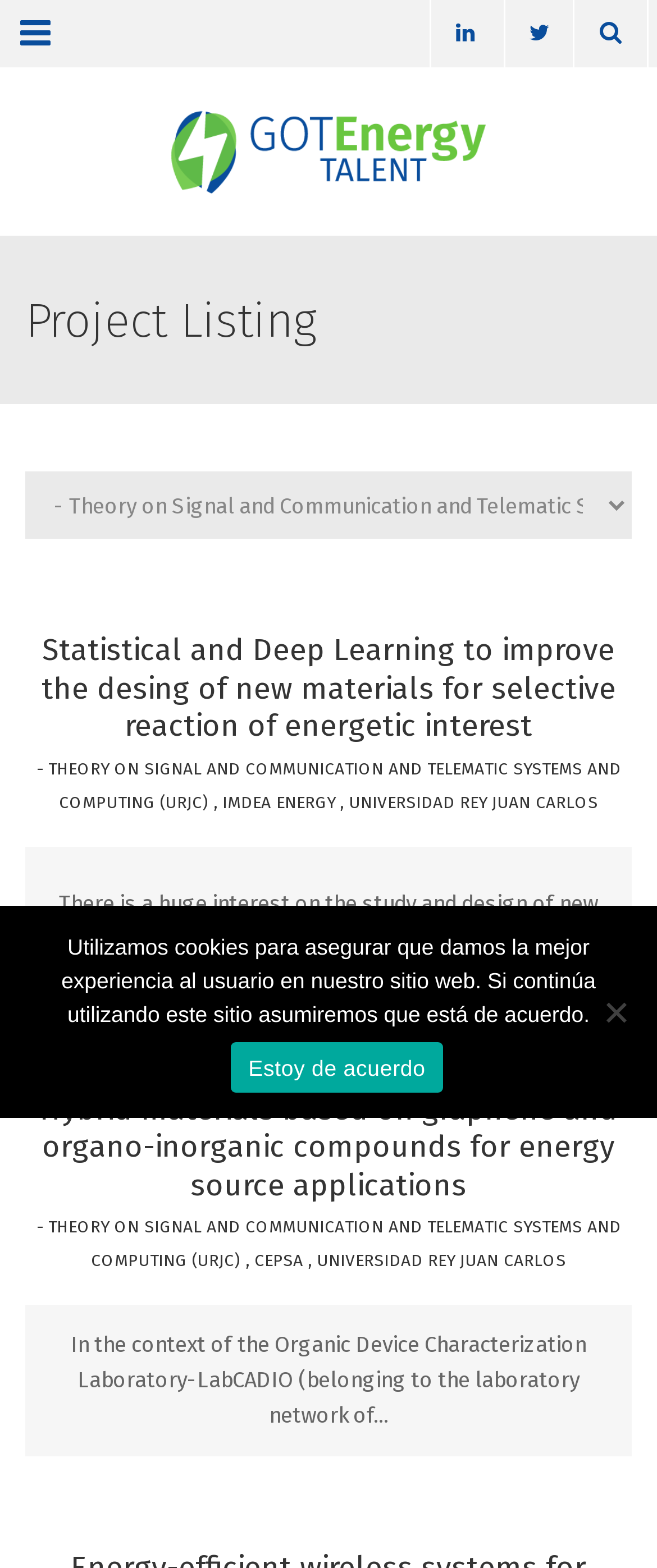Predict the bounding box of the UI element that fits this description: "Universidad Rey Juan Carlos".

[0.482, 0.798, 0.862, 0.811]